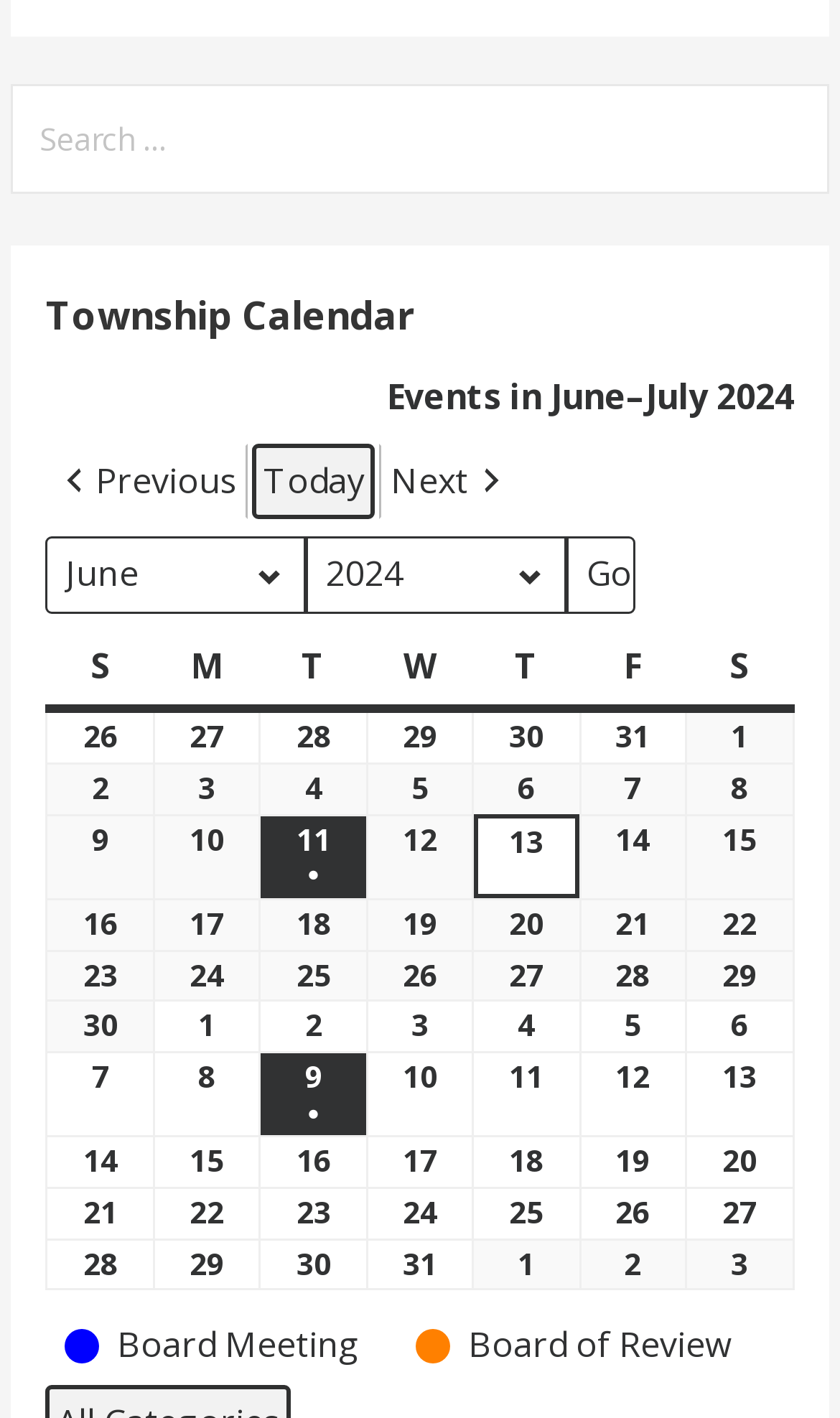Could you specify the bounding box coordinates for the clickable section to complete the following instruction: "Go to previous month"?

[0.055, 0.312, 0.296, 0.367]